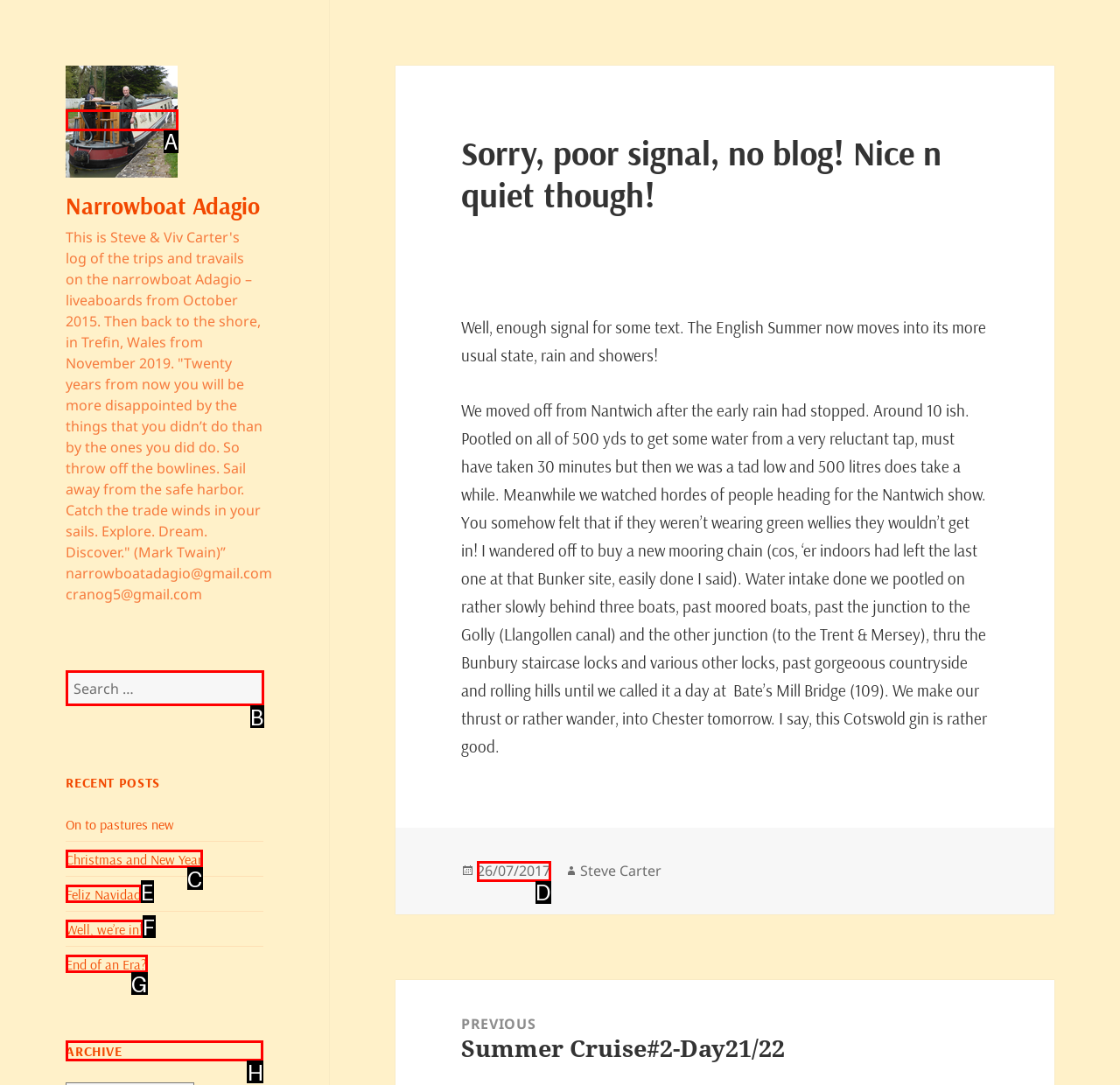Select the appropriate HTML element that needs to be clicked to finish the task: View the archive
Reply with the letter of the chosen option.

H